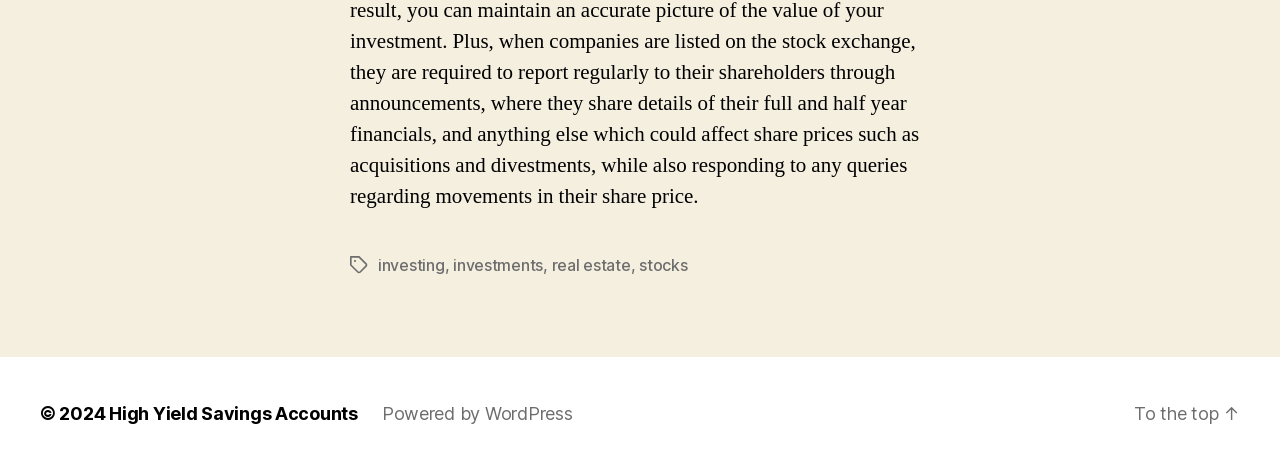Answer the question below in one word or phrase:
What is the copyright year?

2024